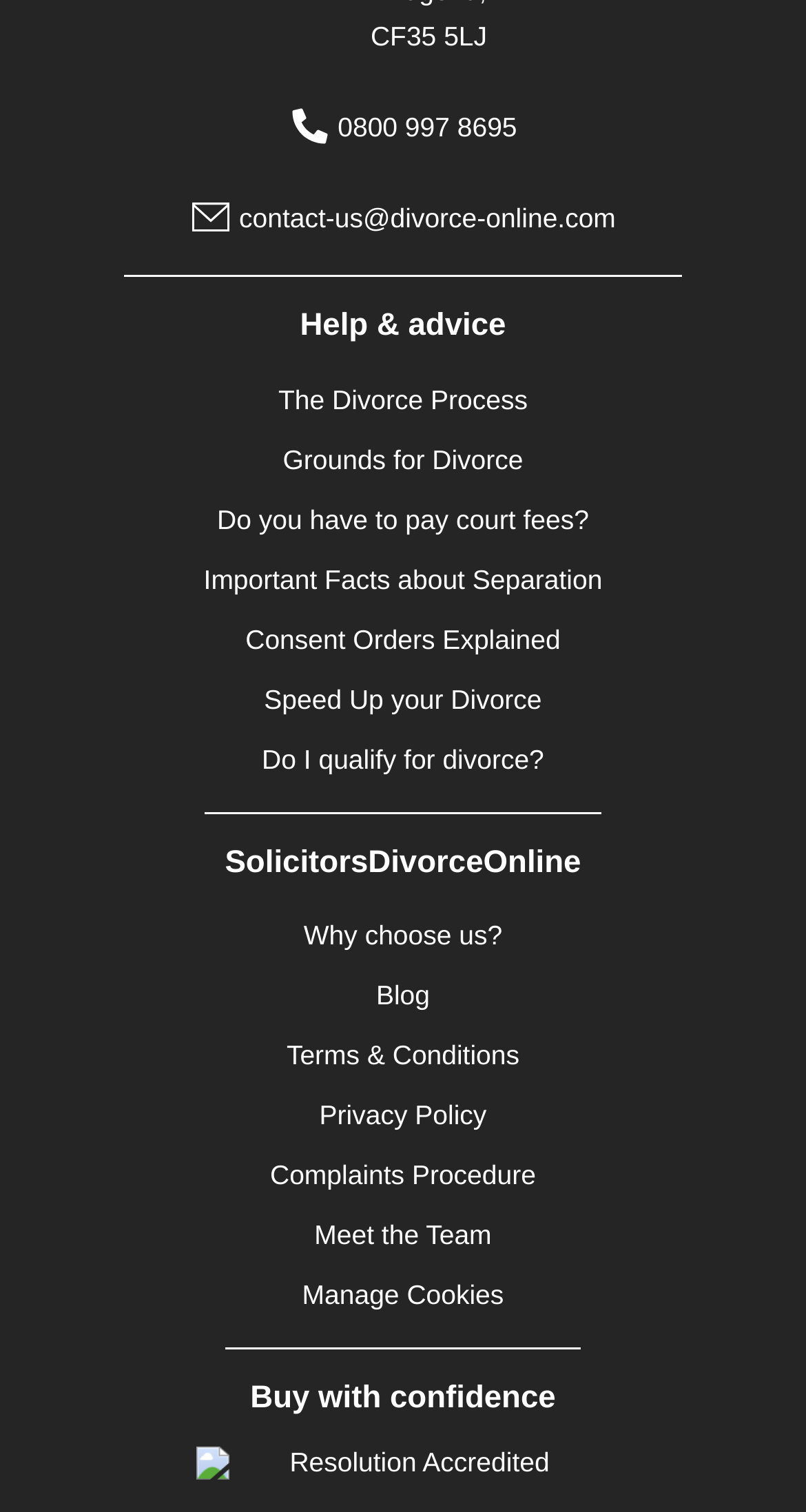Could you determine the bounding box coordinates of the clickable element to complete the instruction: "Call the phone number"? Provide the coordinates as four float numbers between 0 and 1, i.e., [left, top, right, bottom].

[0.419, 0.074, 0.642, 0.095]